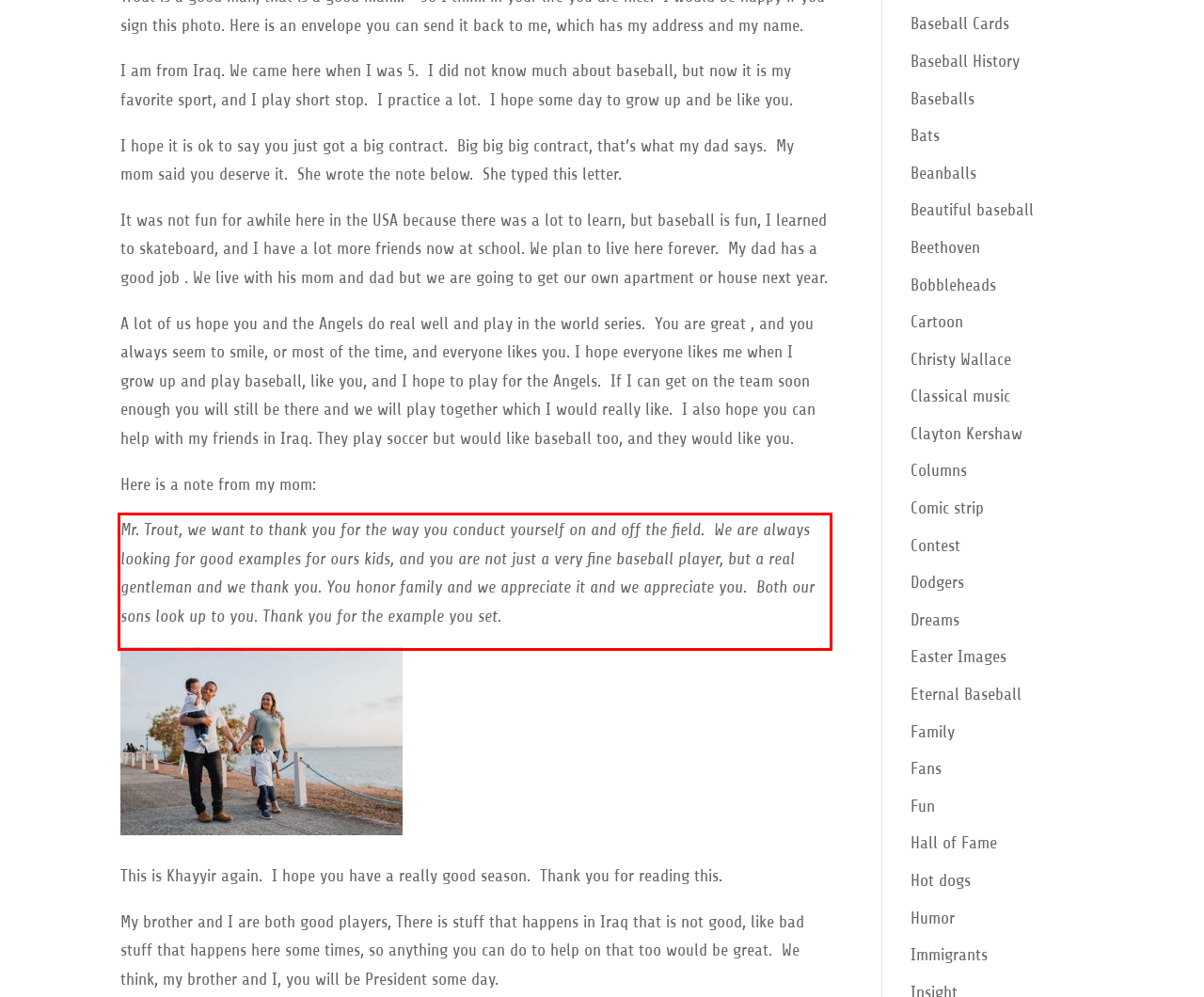Within the screenshot of the webpage, locate the red bounding box and use OCR to identify and provide the text content inside it.

Mr. Trout, we want to thank you for the way you conduct yourself on and off the field. We are always looking for good examples for ours kids, and you are not just a very fine baseball player, but a real gentleman and we thank you. You honor family and we appreciate it and we appreciate you. Both our sons look up to you. Thank you for the example you set.